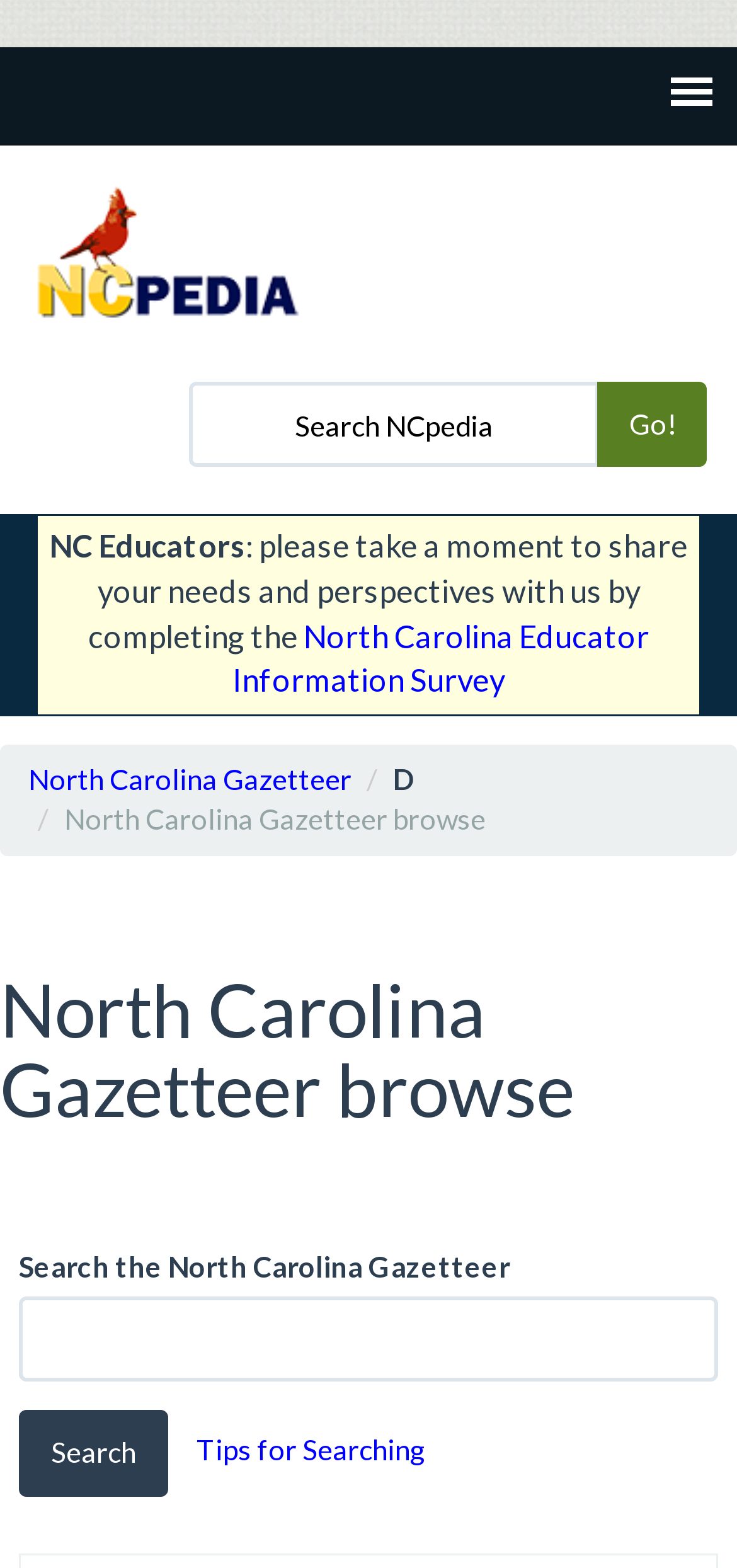Please determine the headline of the webpage and provide its content.

North Carolina Gazetteer browse